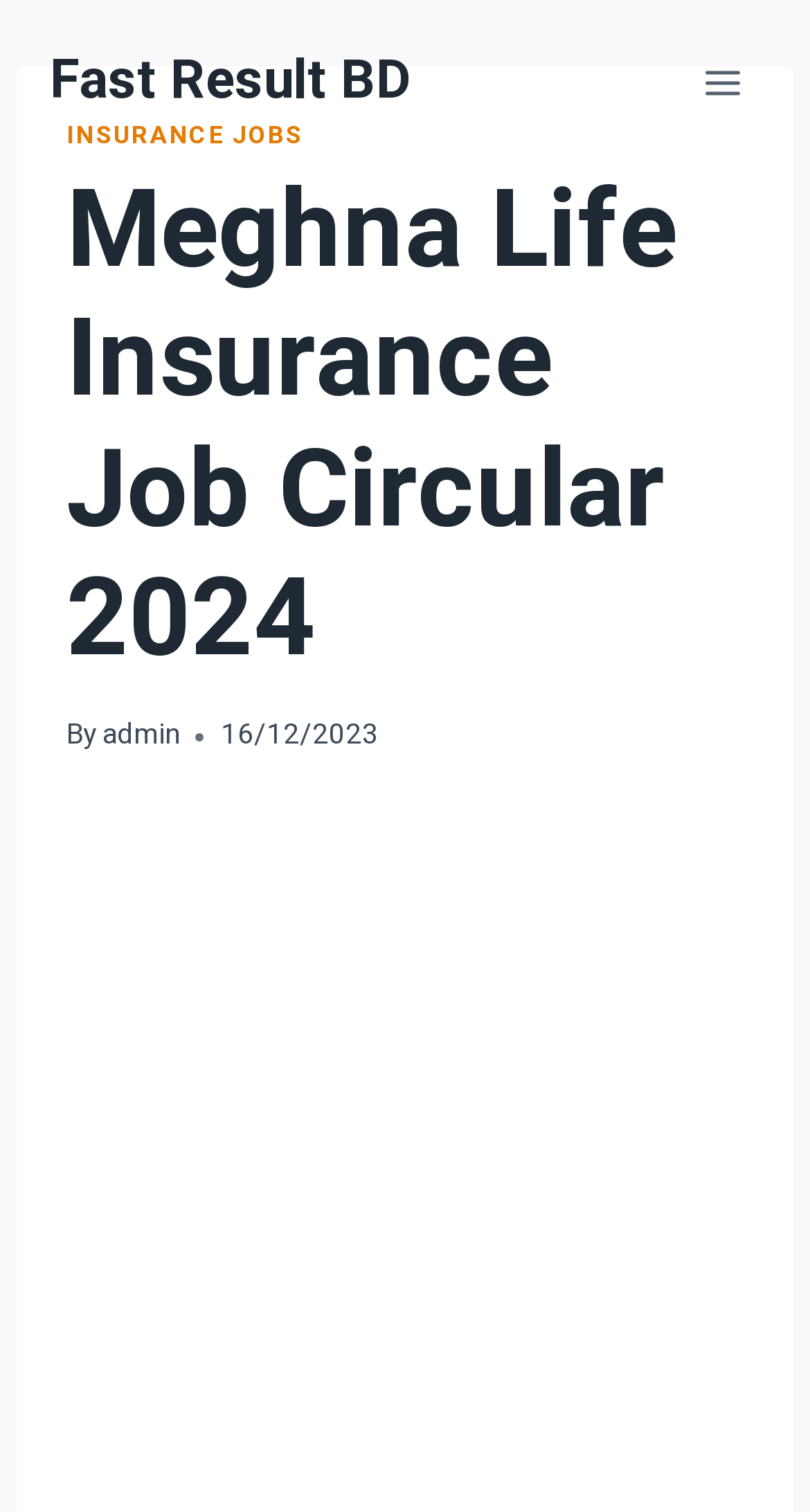Extract the main title from the webpage.

Meghna Life Insurance Job Circular 2024